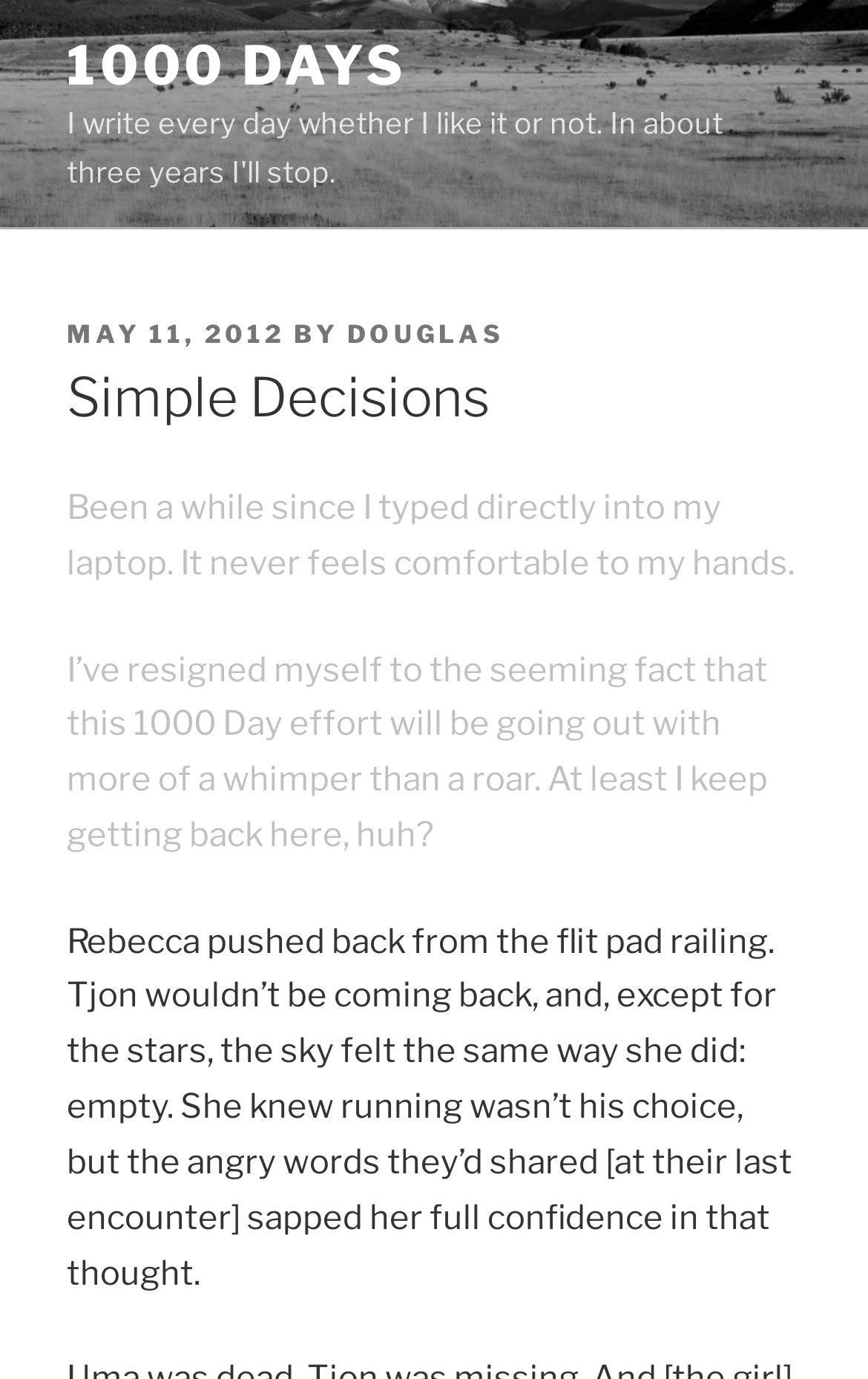What is the date of the posted article?
Using the visual information, respond with a single word or phrase.

MAY 11, 2012